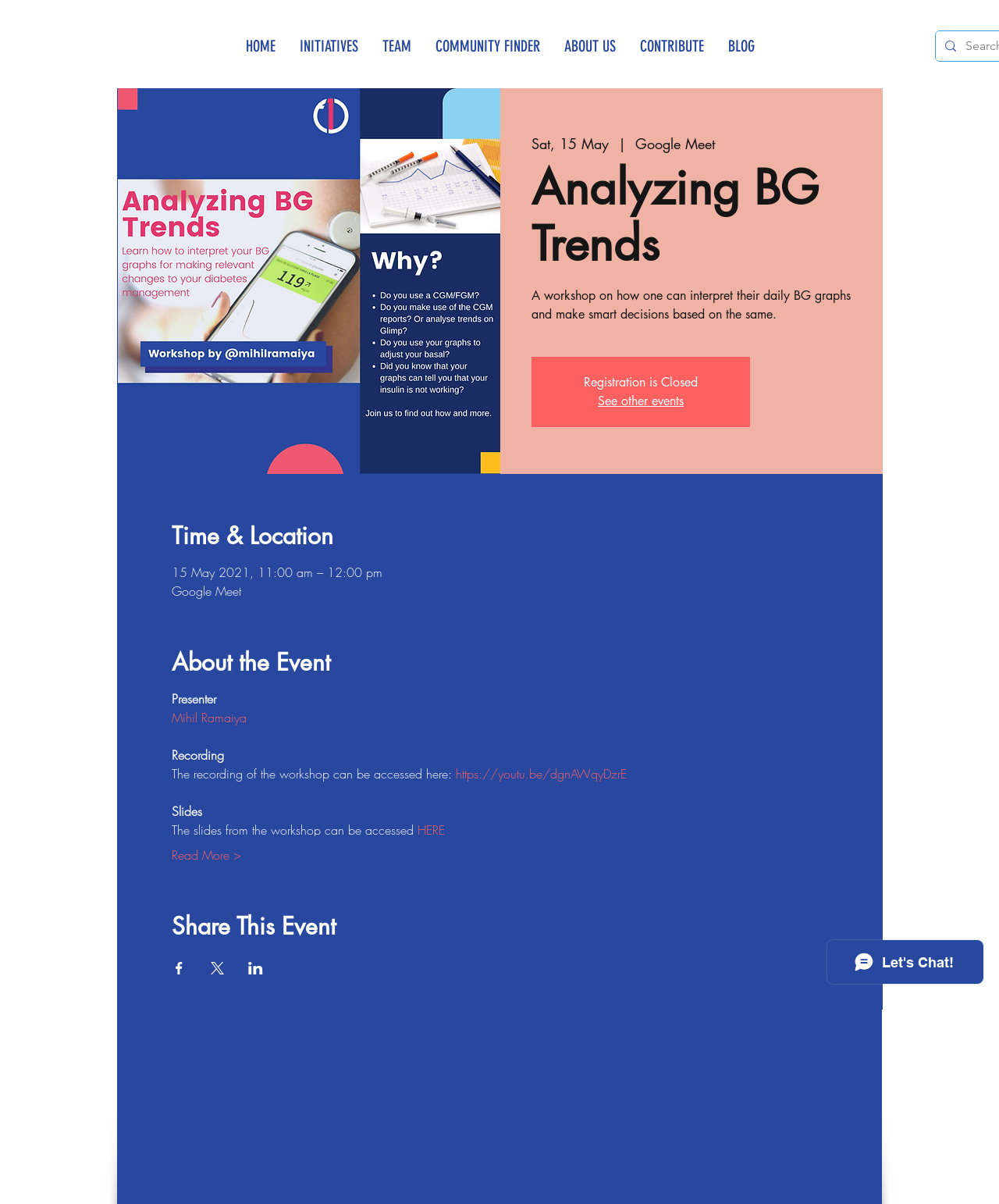Pinpoint the bounding box coordinates of the area that should be clicked to complete the following instruction: "Read more about the Analyzing BG Trends event". The coordinates must be given as four float numbers between 0 and 1, i.e., [left, top, right, bottom].

[0.171, 0.703, 0.241, 0.718]